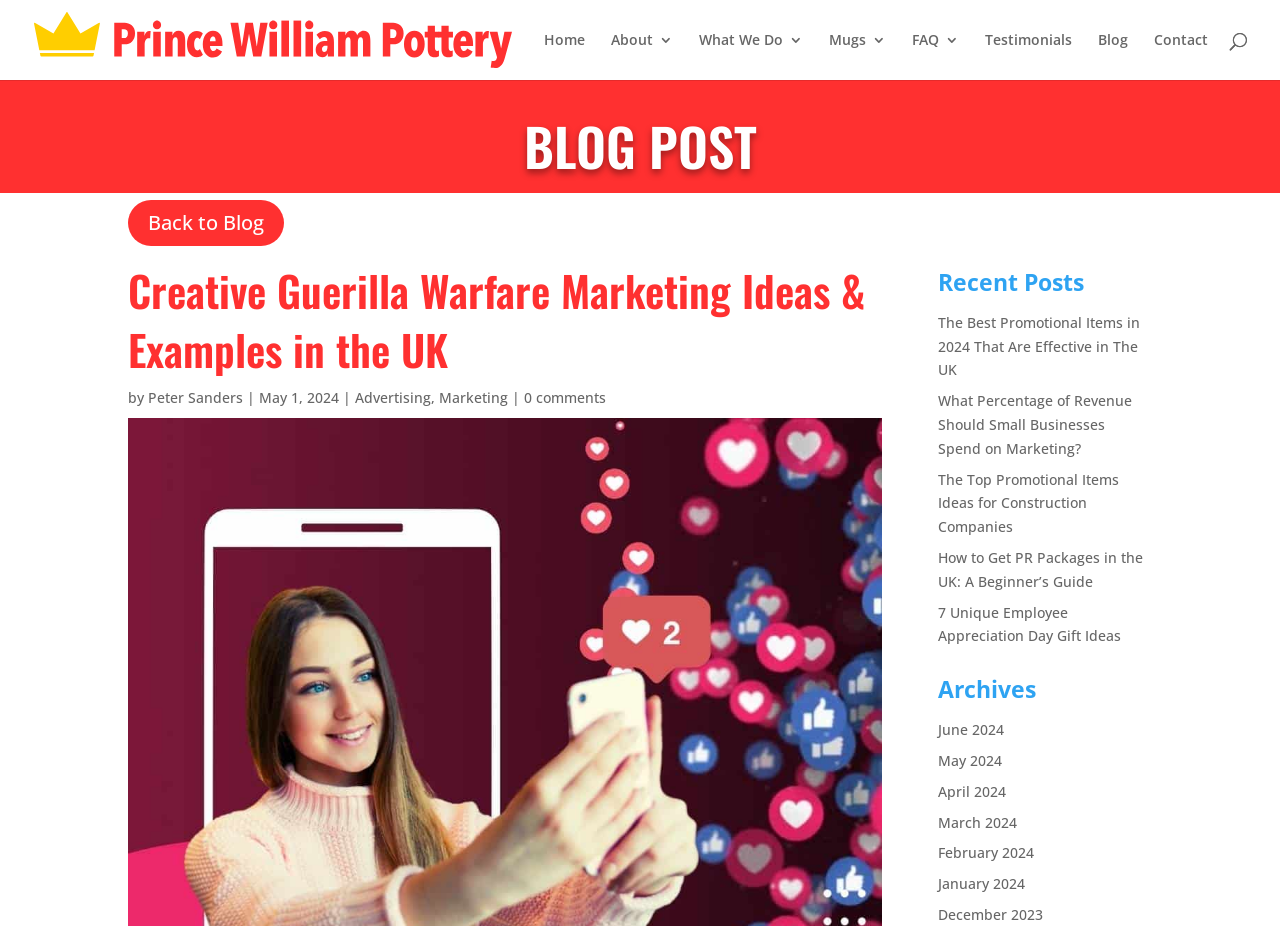Locate the bounding box coordinates of the element that should be clicked to fulfill the instruction: "visit testimonials page".

[0.77, 0.036, 0.838, 0.086]